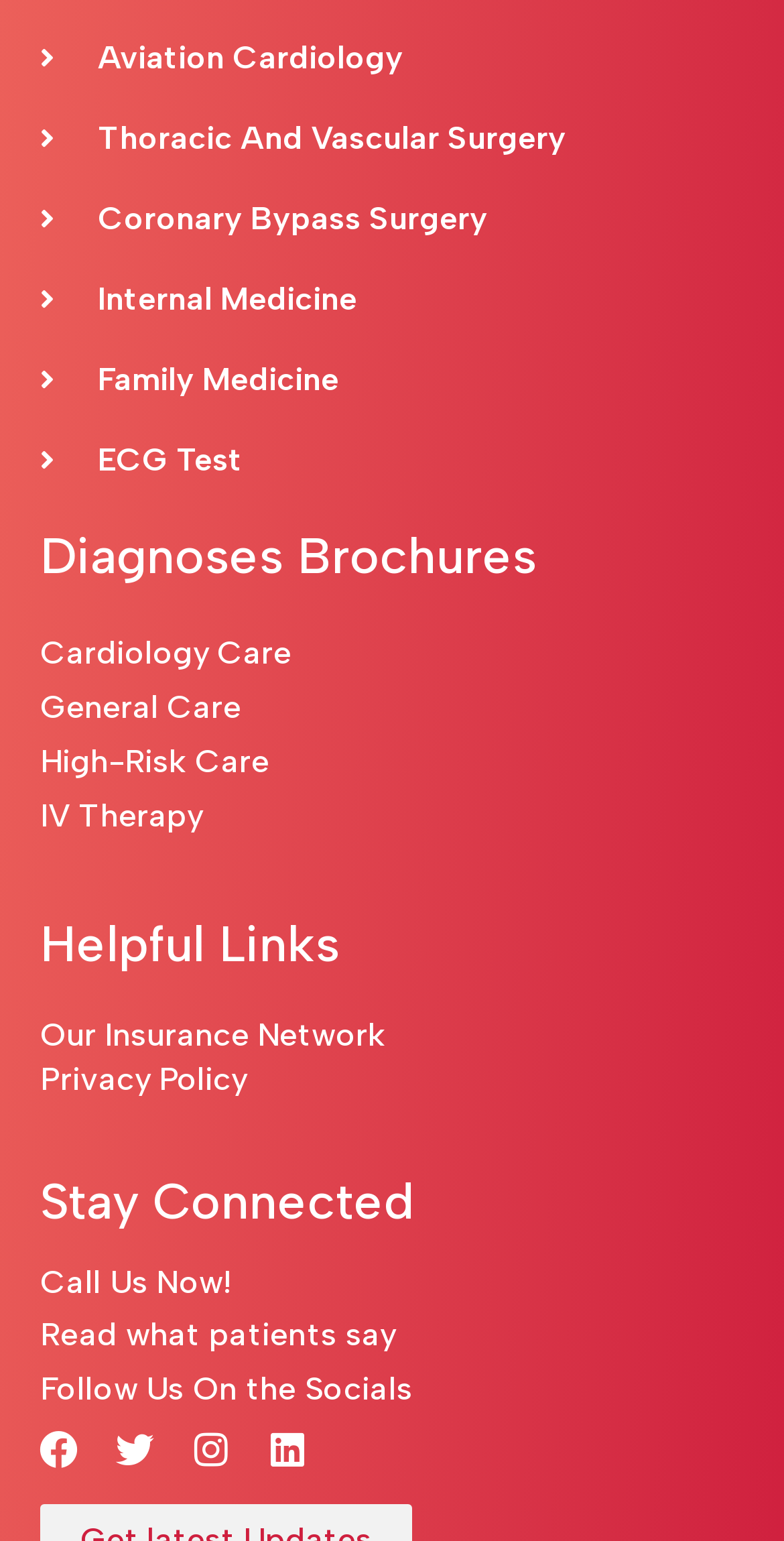How many headings are there on the webpage?
Please use the image to provide an in-depth answer to the question.

I counted the headings on the webpage, which are 'Diagnoses Brochures', 'Helpful Links', 'Stay Connected', and found that there are 4 headings in total.